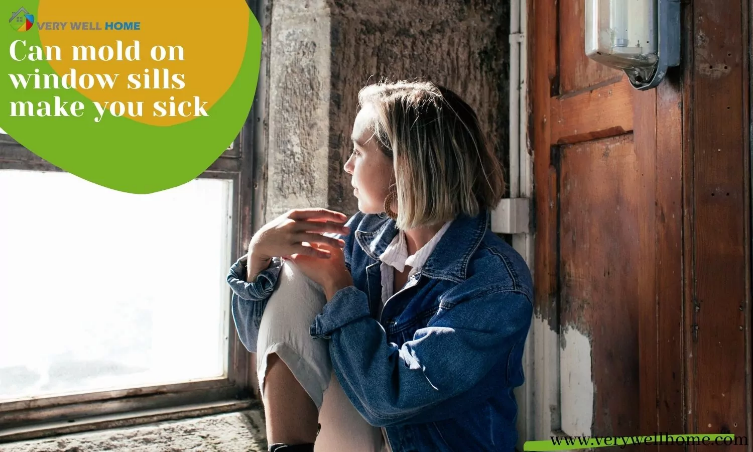What is the woman looking at?
Kindly answer the question with as much detail as you can.

The caption describes the woman as gazing out the window, implying that her attention is focused on something outside the room.